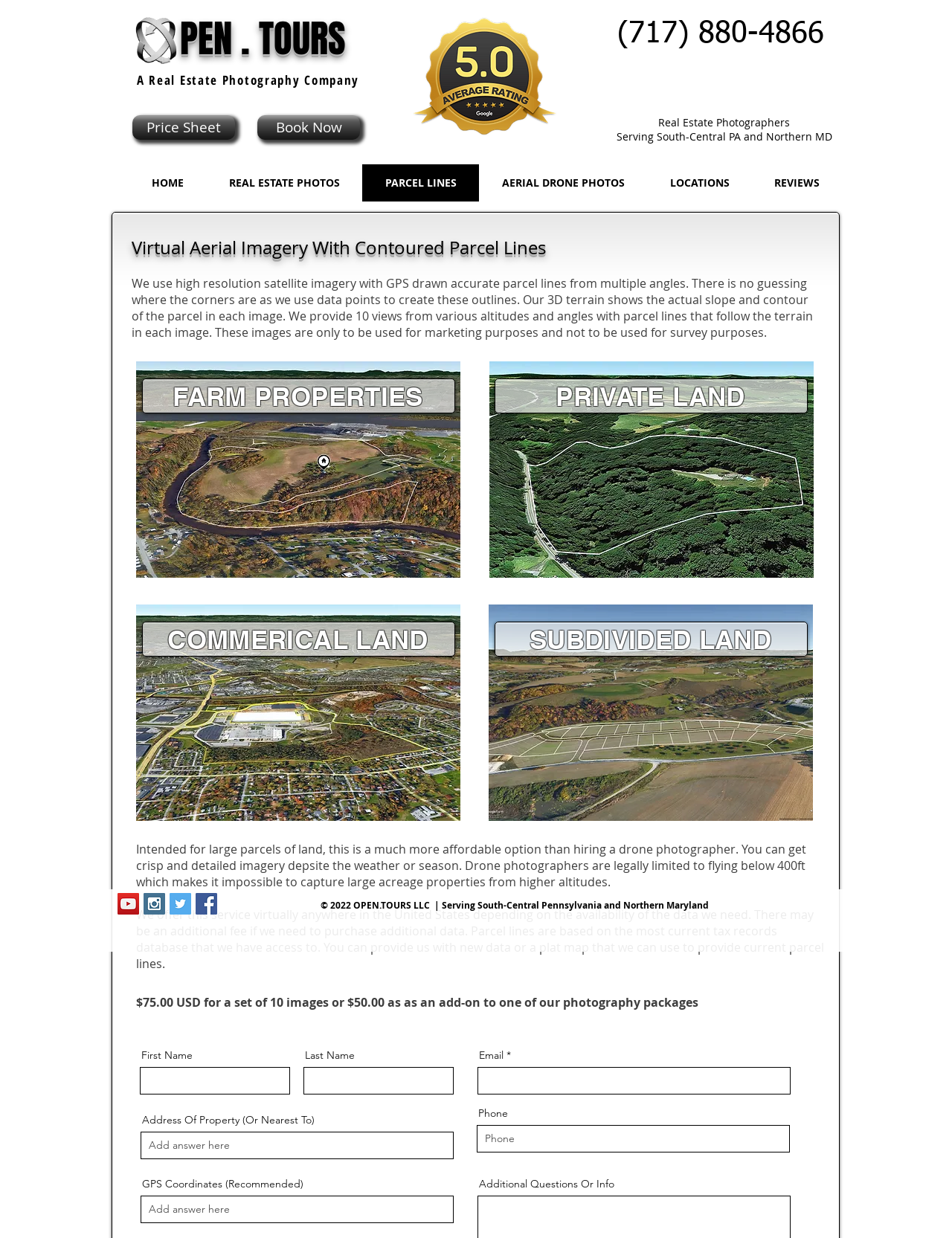Answer with a single word or phrase: 
What type of properties can the 3D virtual aerial imagery service be used for?

Farm, private, commercial, and subdivided land